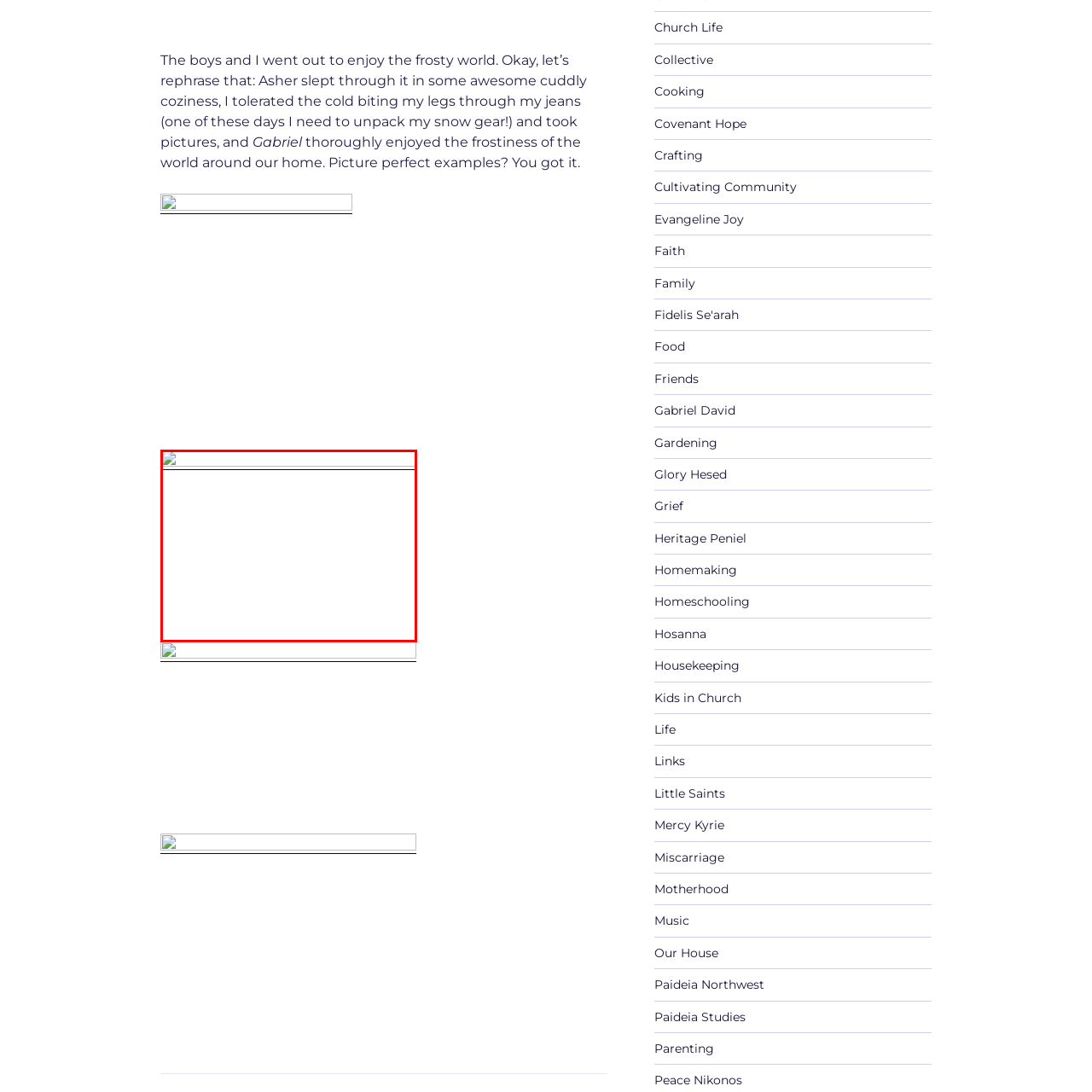Provide an in-depth description of the scene highlighted by the red boundary in the image.

The image captures a serene winter landscape, embodying the essence of a frosty world. Accompanying a personal narrative, it reflects the moments shared with loved ones, where one child peacefully sleeps, seemingly unbothered by the cold. The speaker, despite feeling the chill, finds joy in documenting the beauty of the snow-covered surroundings. This scene not only highlights the tranquility of snowy weather but also illustrates a cozy family moment amidst nature’s wintery embrace. It encapsulates the contrast between the warmth of familial bonds and the crispness of the cold, inviting viewers to appreciate both.